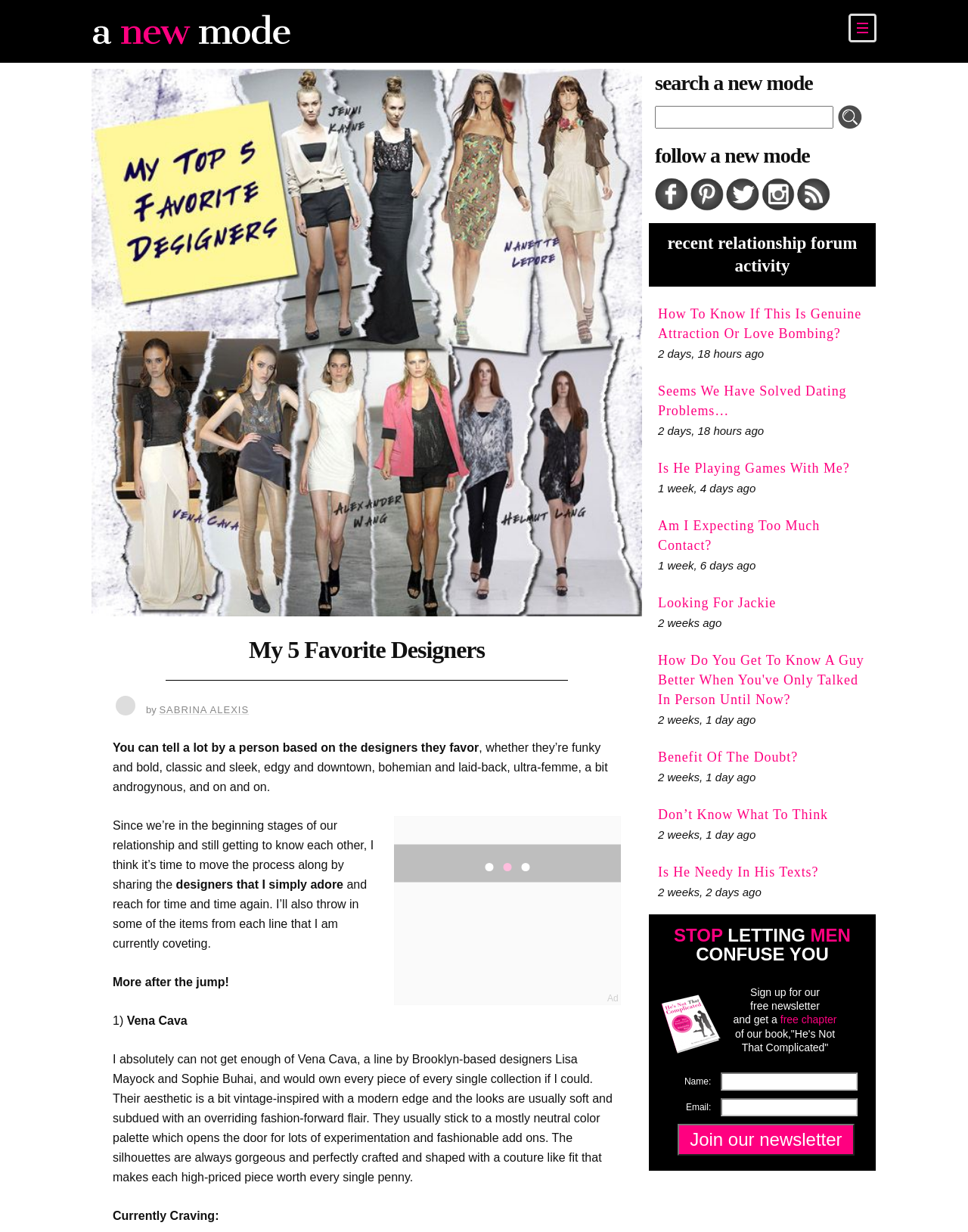Determine the bounding box coordinates of the area to click in order to meet this instruction: "Search for something".

[0.677, 0.085, 0.898, 0.105]